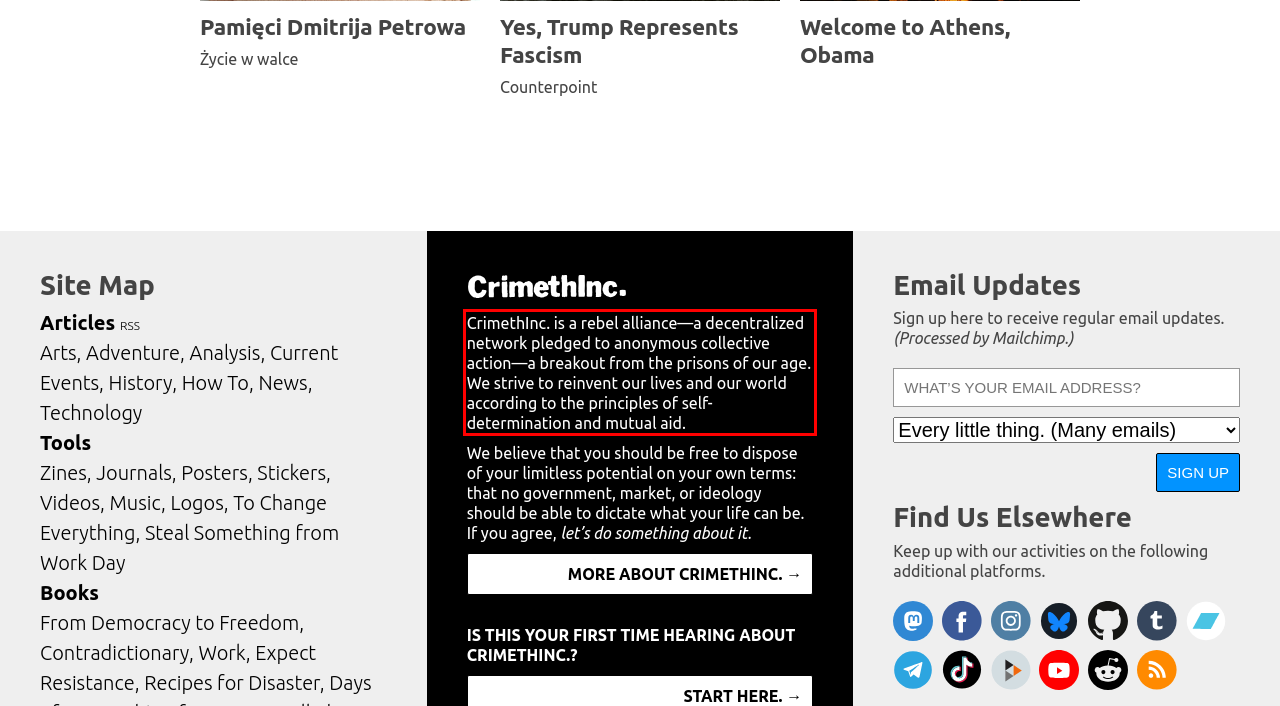Identify the text within the red bounding box on the webpage screenshot and generate the extracted text content.

CrimethInc. is a rebel alliance—a decentralized network pledged to anonymous collective action—a breakout from the prisons of our age. We strive to reinvent our lives and our world according to the principles of self-determination and mutual aid.